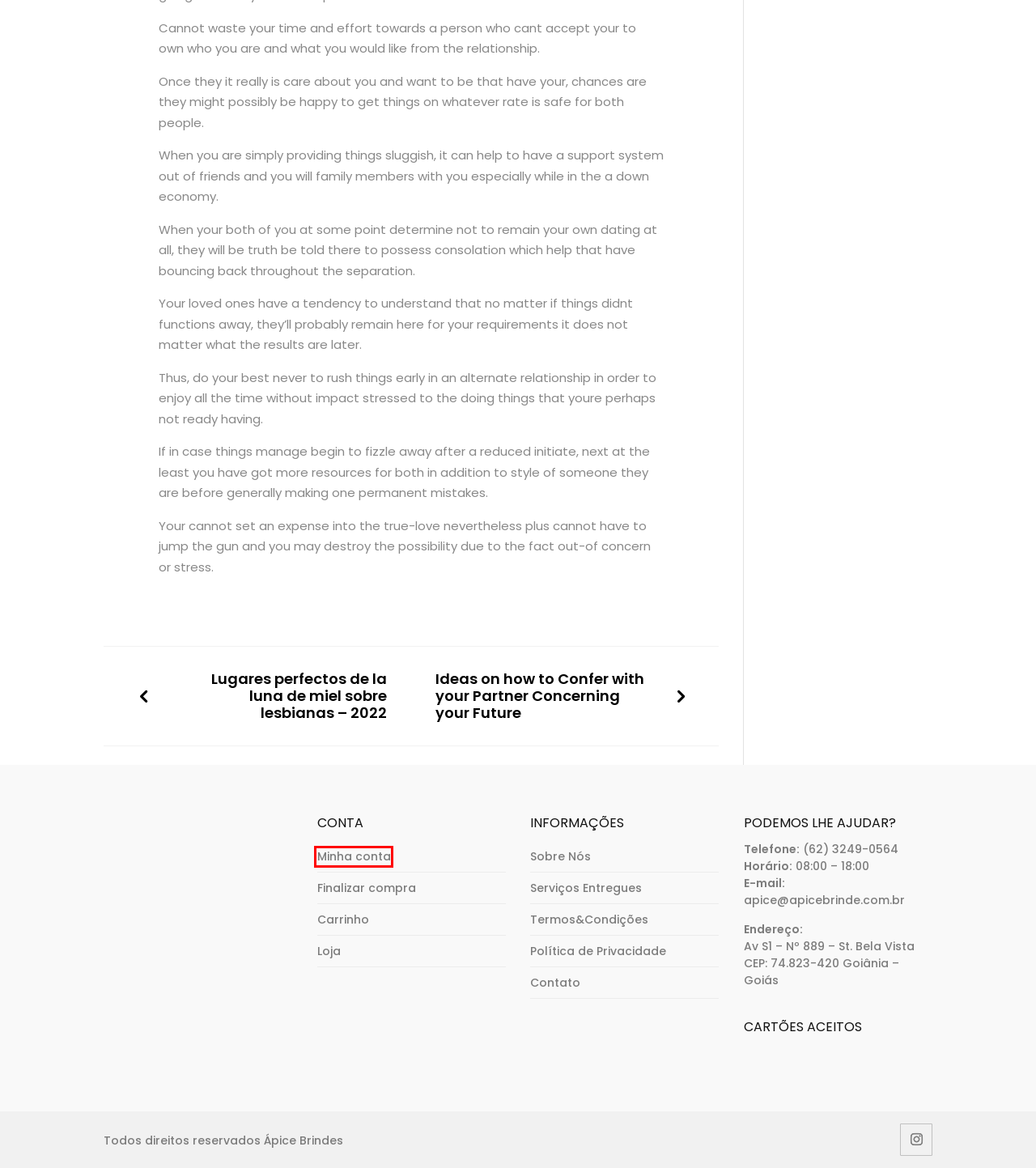With the provided screenshot showing a webpage and a red bounding box, determine which webpage description best fits the new page that appears after clicking the element inside the red box. Here are the options:
A. apiweb | Apice Brindes
B. Find Best Local Hookup in Tallahassee , USA
C. Ideas on how to Confer with your Partner Concerning your Future | Apice Brindes
D. Minha conta | Apice Brindes
E. Política de Privacidade | Apice Brindes
F. Carrinho | Apice Brindes
G. Lugares perfectos de la luna de miel sobre lesbianas – 2022 | Apice Brindes
H. tallahassee escort | Apice Brindes

D